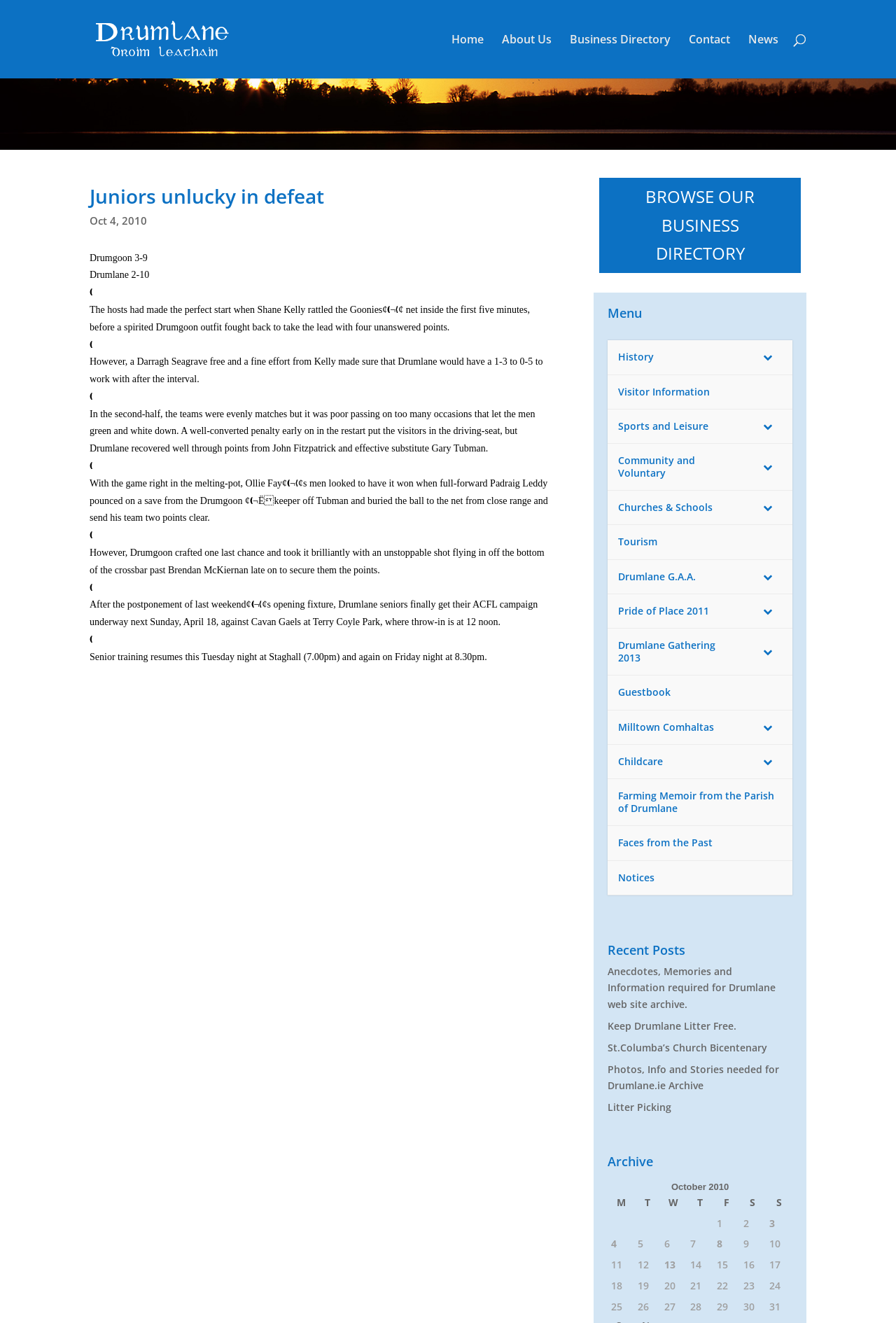Identify and extract the heading text of the webpage.

Juniors unlucky in defeat